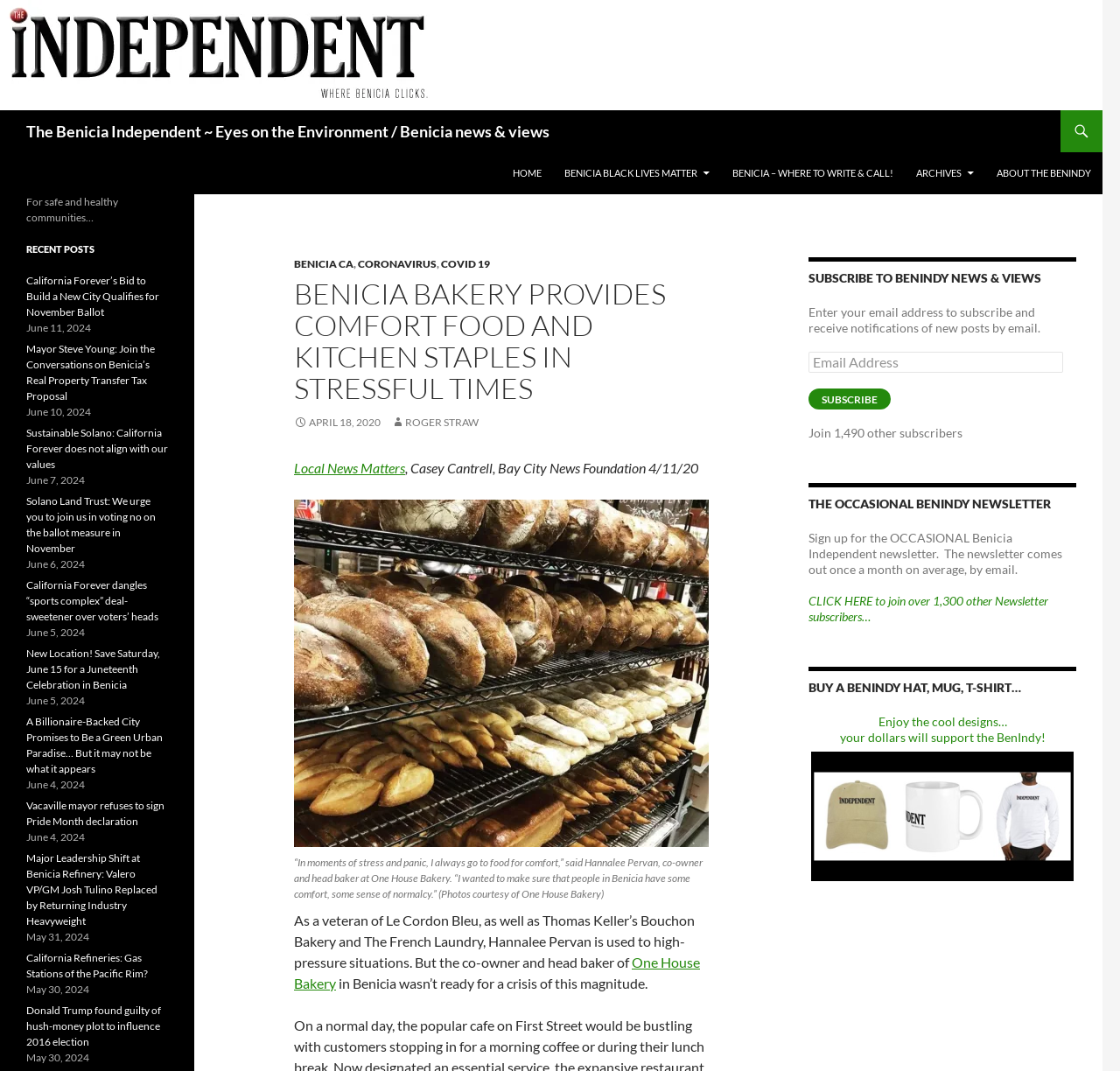Pinpoint the bounding box coordinates of the clickable element to carry out the following instruction: "Learn more about The Rationale Thinking Learning Centre."

None